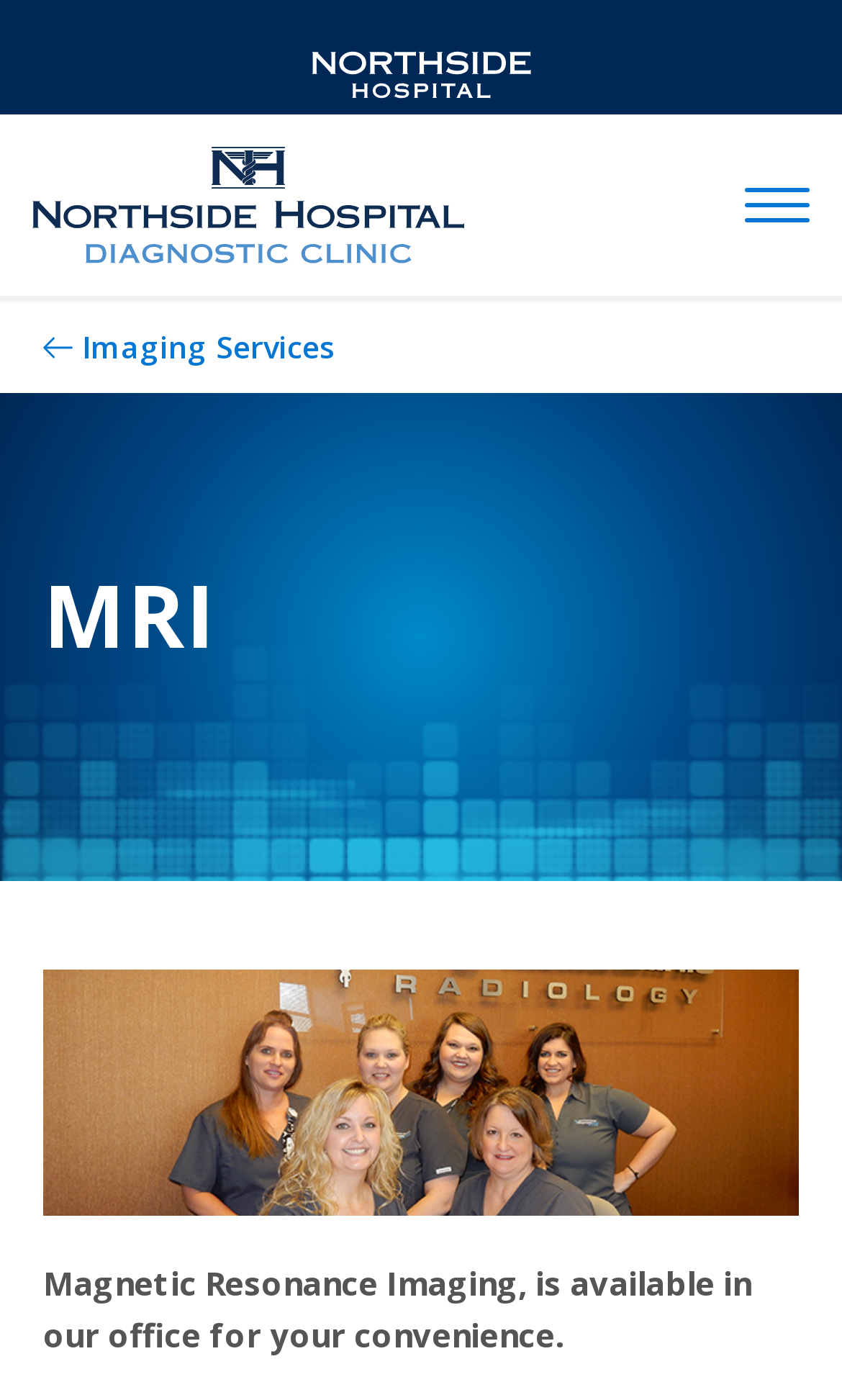What is Magnetic Resonance Imaging?
Please elaborate on the answer to the question with detailed information.

I found the answer by looking at the StaticText element with the text 'Magnetic Resonance Imaging, is available in our office for your convenience.', which suggests that Magnetic Resonance Imaging is a type of imaging service available at the hospital.